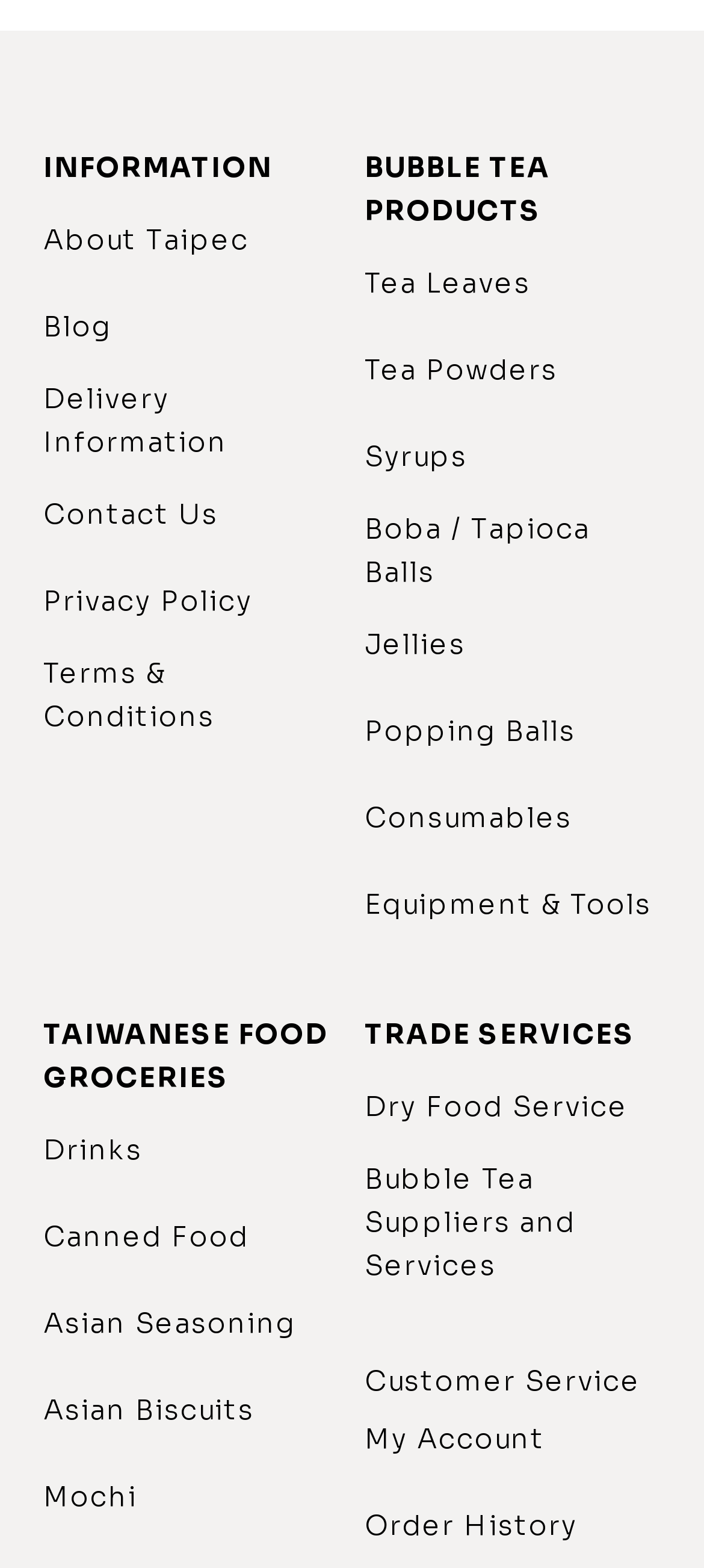Please provide a comprehensive answer to the question below using the information from the image: What is the purpose of the Customer Service link?

Based on the text of the link, 'Customer Service', it is likely that this link leads to a page where customers can contact the company's customer service team for assistance or support.